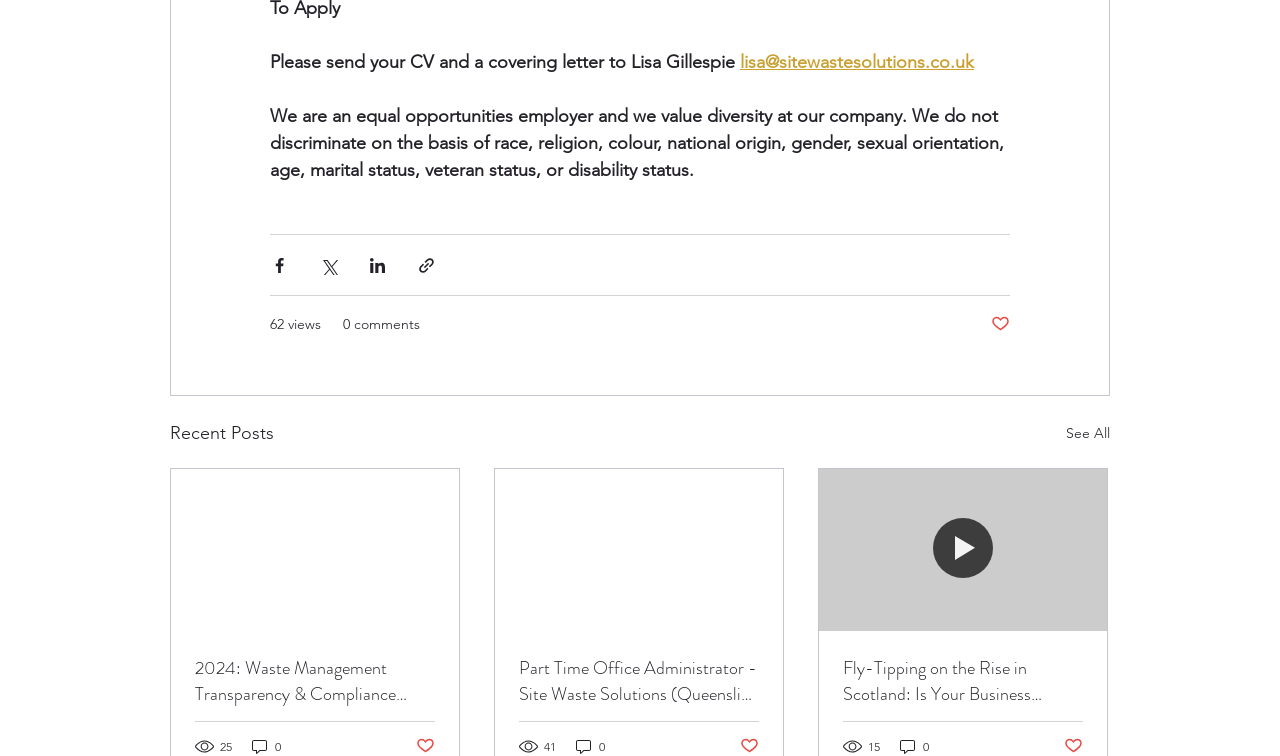Please identify the bounding box coordinates of where to click in order to follow the instruction: "View all recent posts".

[0.833, 0.554, 0.867, 0.593]